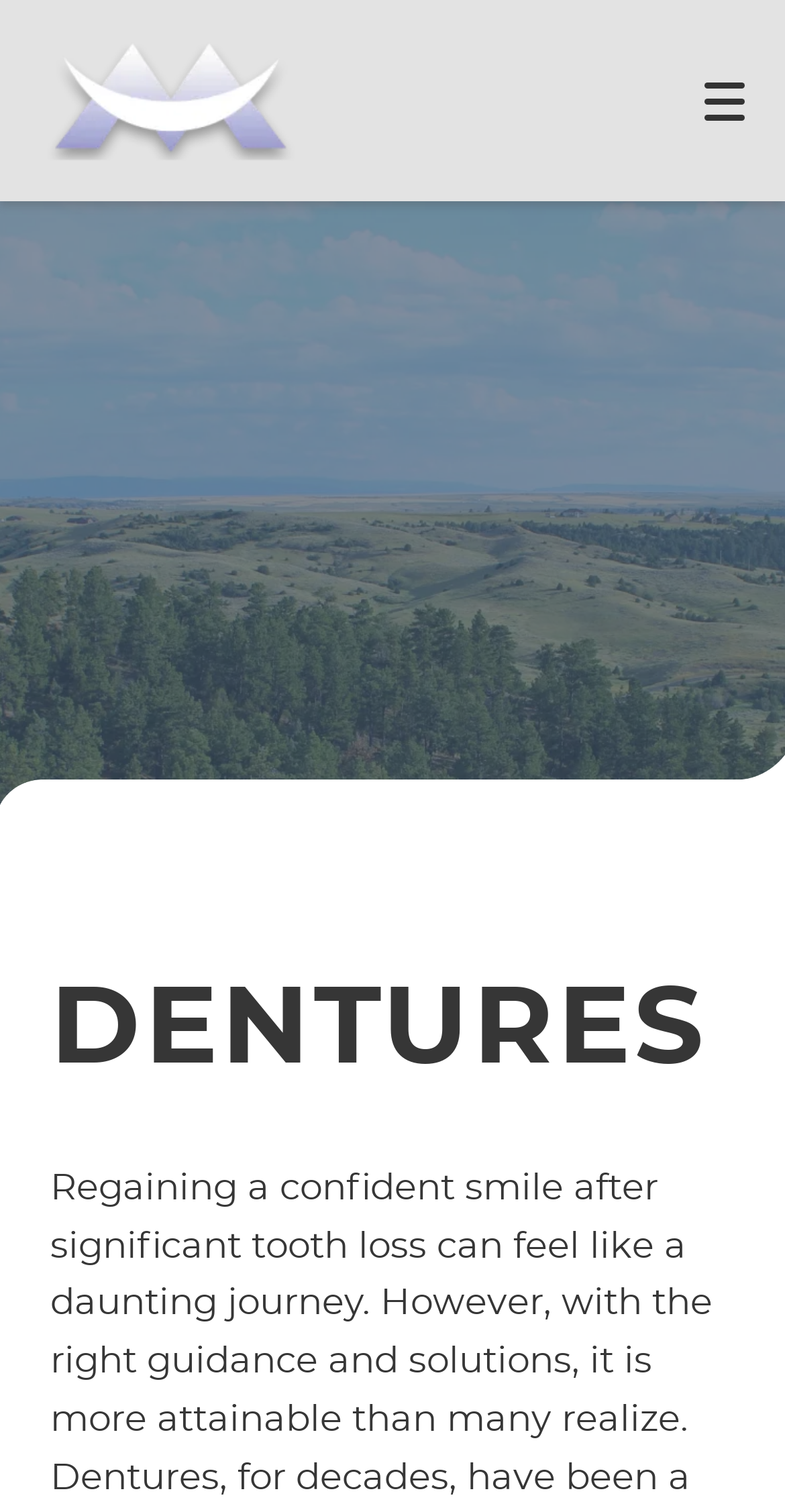Determine the bounding box for the UI element as described: "Request Appointment". The coordinates should be represented as four float numbers between 0 and 1, formatted as [left, top, right, bottom].

[0.046, 0.858, 0.954, 0.909]